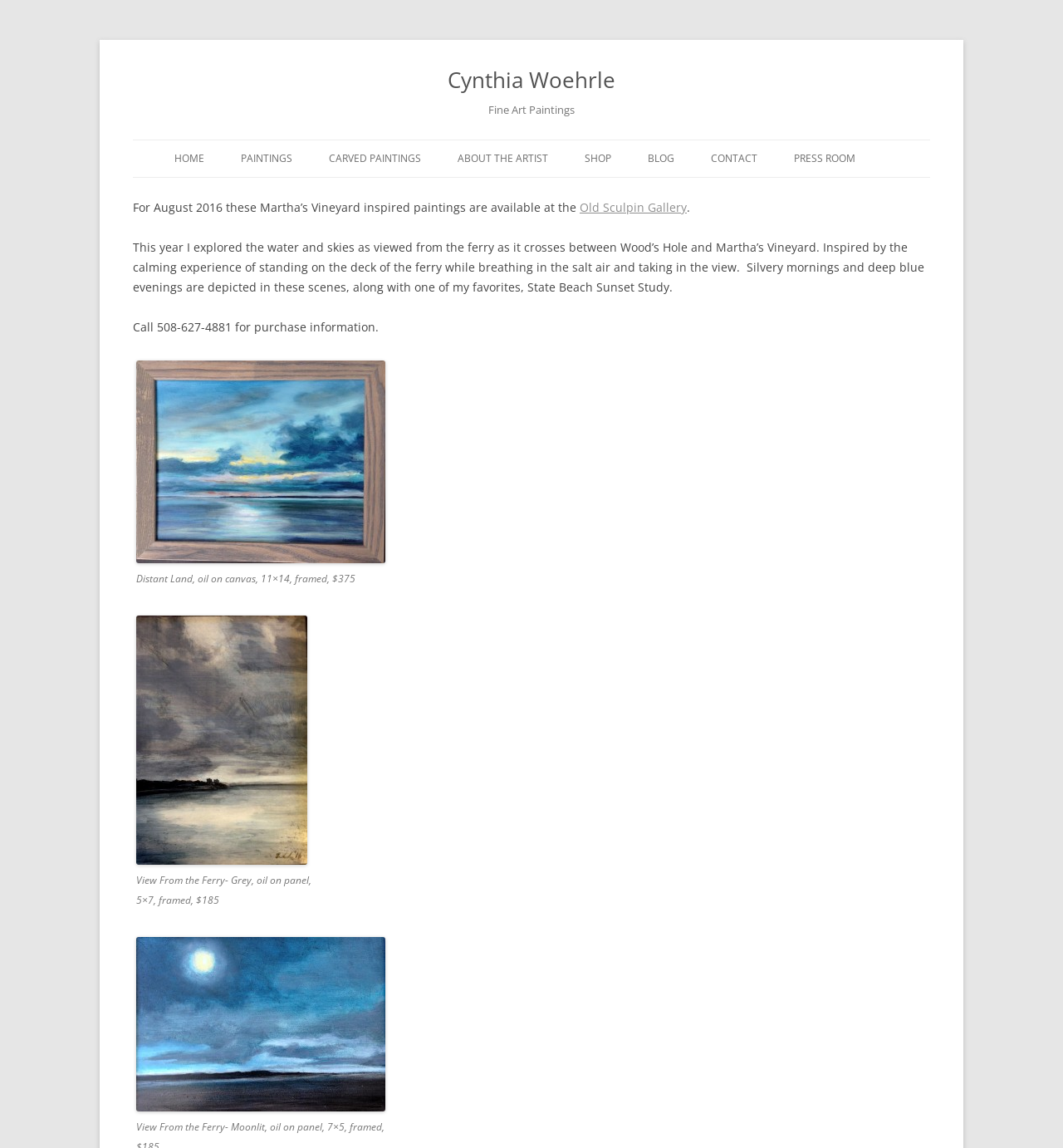Please specify the coordinates of the bounding box for the element that should be clicked to carry out this instruction: "View the 'View From the Ferry- Grey' painting". The coordinates must be four float numbers between 0 and 1, formatted as [left, top, right, bottom].

[0.128, 0.536, 0.289, 0.753]